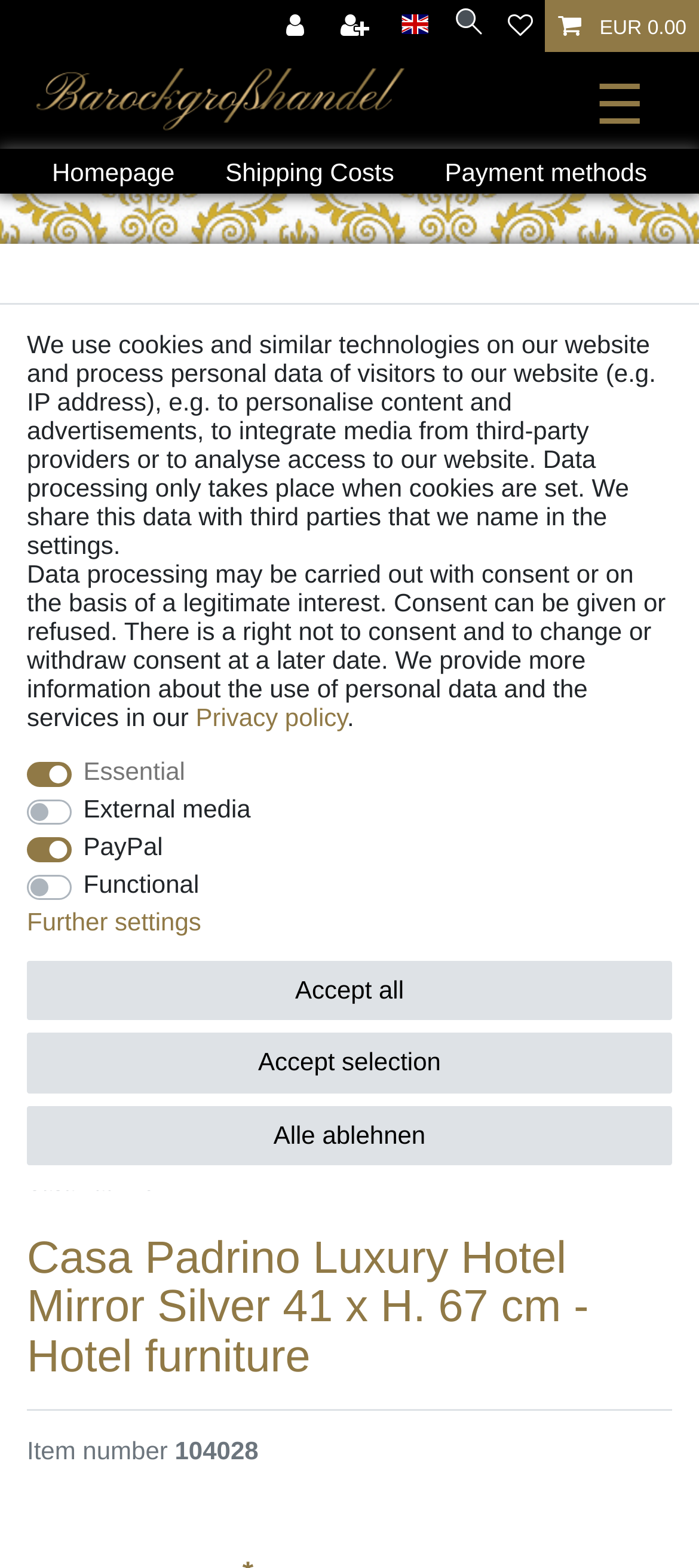Determine the bounding box coordinates for the element that should be clicked to follow this instruction: "Go to homepage". The coordinates should be given as four float numbers between 0 and 1, in the format [left, top, right, bottom].

[0.038, 0.095, 0.286, 0.124]